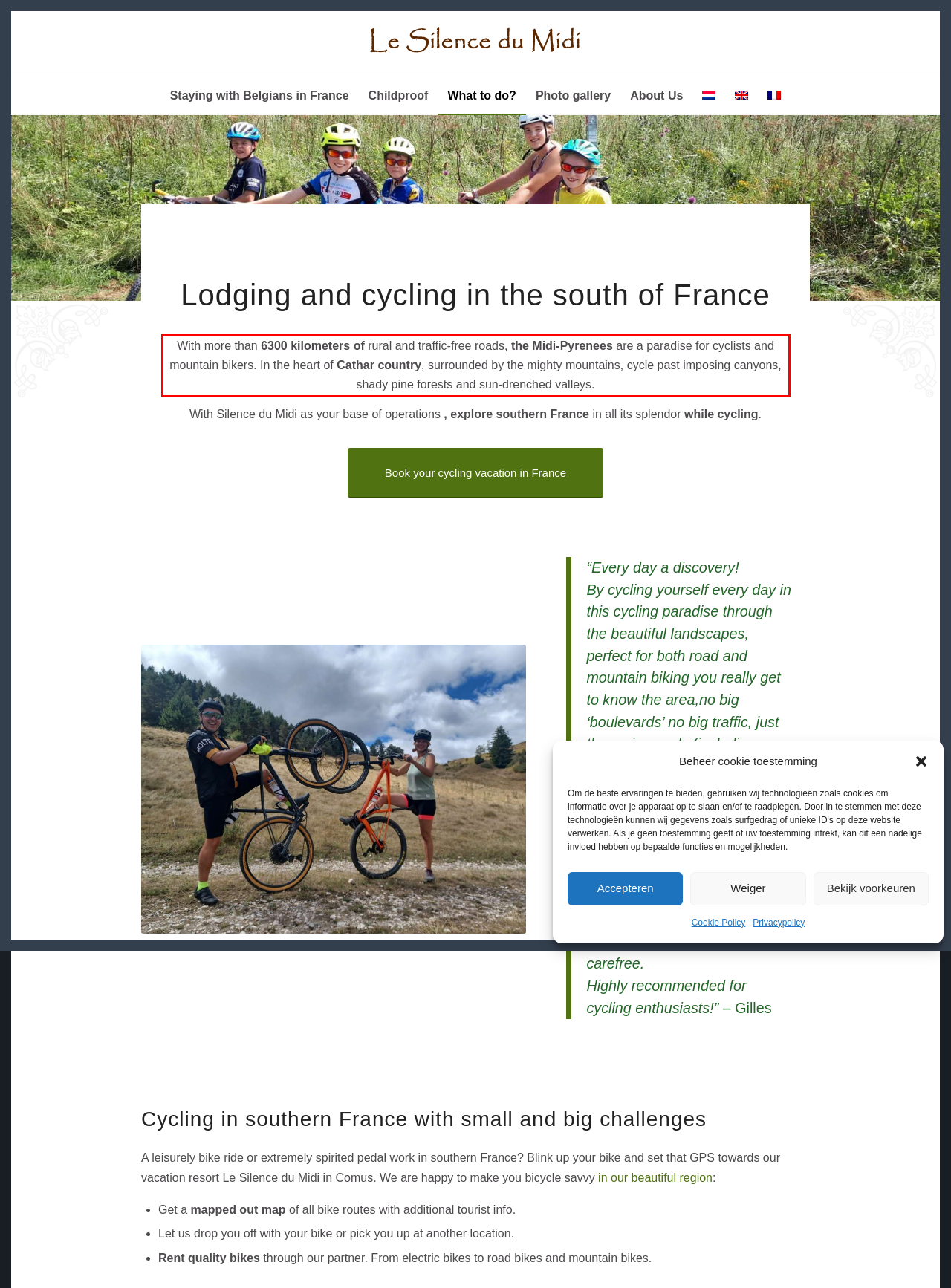Within the screenshot of a webpage, identify the red bounding box and perform OCR to capture the text content it contains.

With more than 6300 kilometers of rural and traffic-free roads, the Midi-Pyrenees are a paradise for cyclists and mountain bikers. In the heart of Cathar country, surrounded by the mighty mountains, cycle past imposing canyons, shady pine forests and sun-drenched valleys.